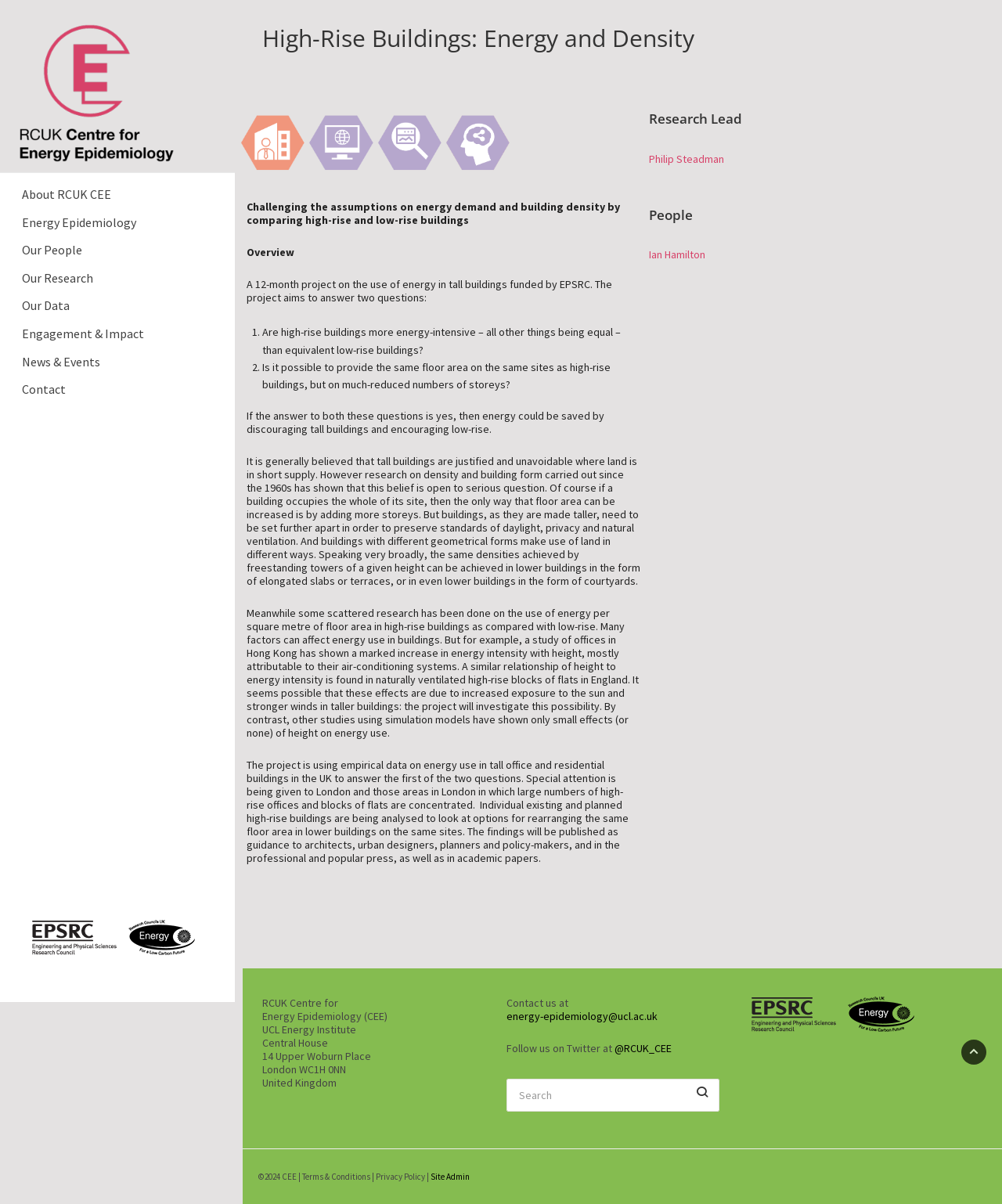What is the name of the research project?
Please look at the screenshot and answer in one word or a short phrase.

High-Rise Buildings: Energy and Density